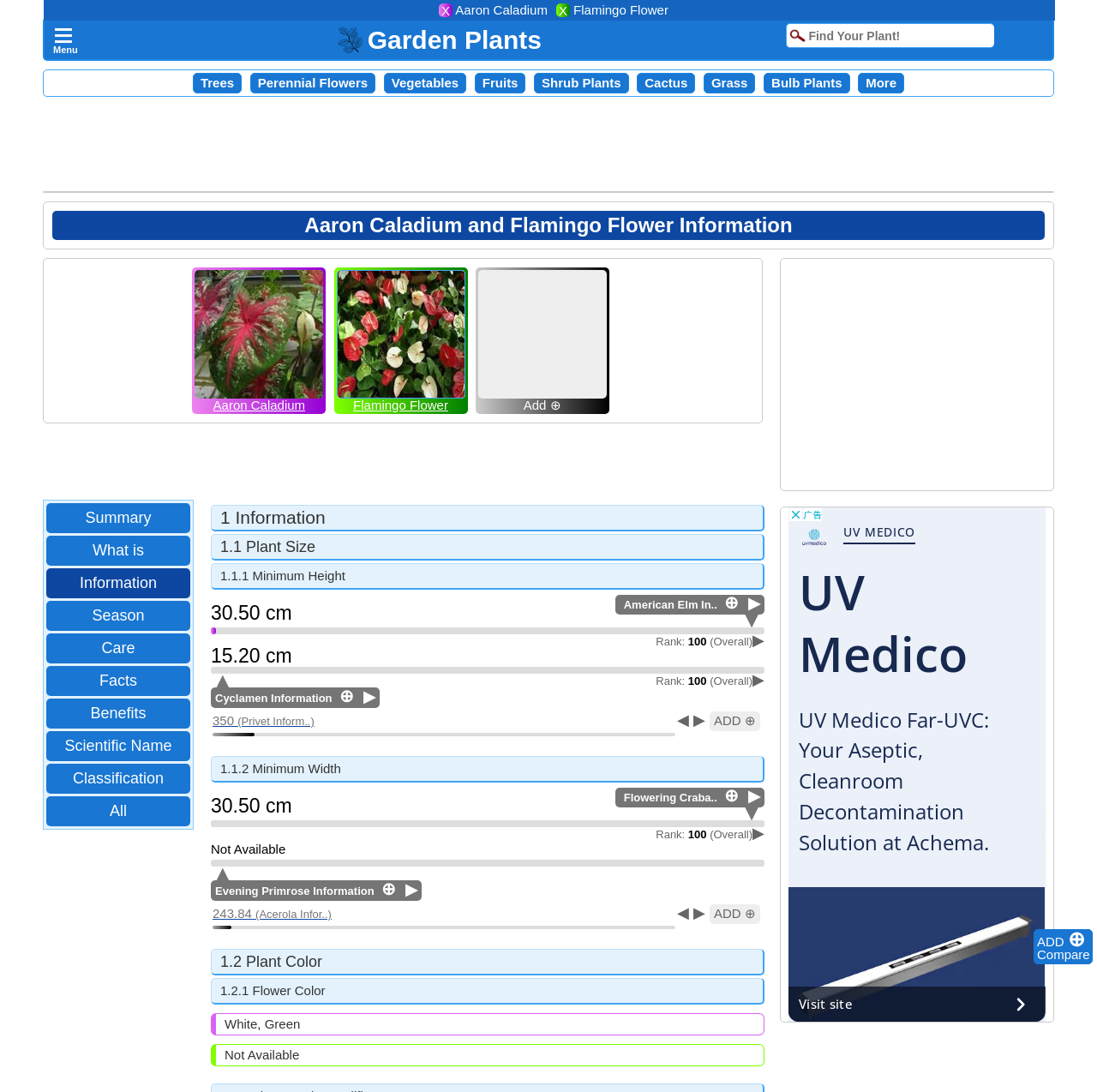Provide your answer in a single word or phrase: 
How many plants are currently being compared?

2